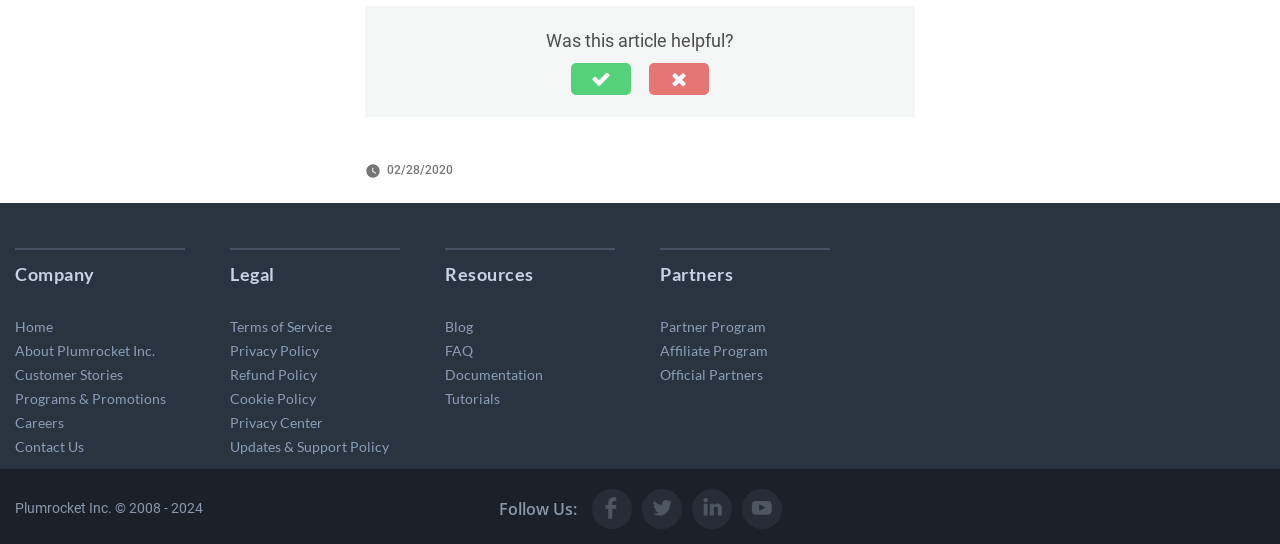Provide the bounding box coordinates for the area that should be clicked to complete the instruction: "Read the 'Terms of Service'".

[0.18, 0.584, 0.259, 0.615]